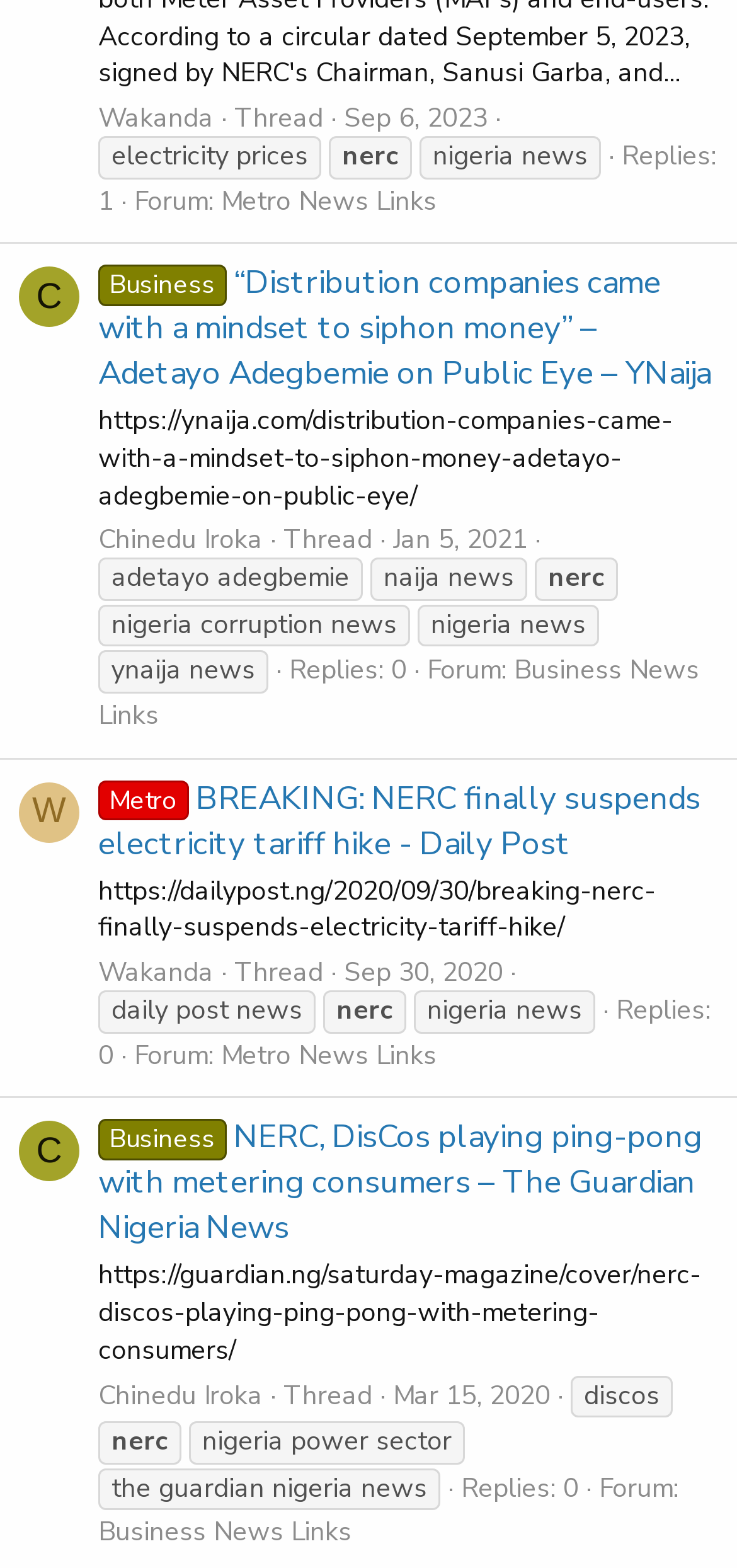Based on the image, please elaborate on the answer to the following question:
What is the name of the news organization in the fourth article?

I found the name of the news organization by looking at the link element 'Business  NERC, DisCos playing ping-pong with metering consumers – The Guardian Nigeria News' located at [0.133, 0.712, 0.953, 0.797] which is a child of the Root Element.